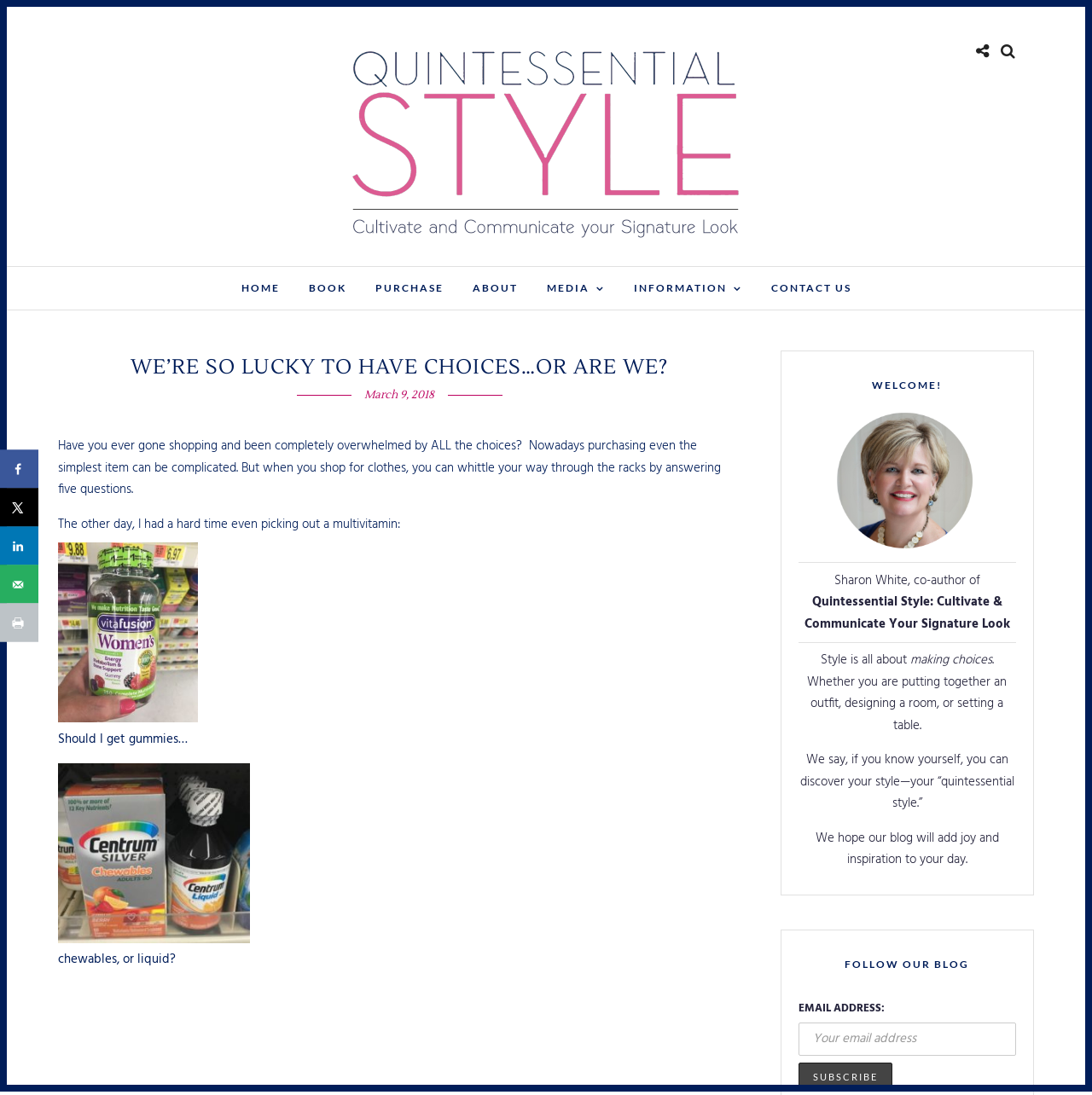Determine the bounding box coordinates of the clickable element necessary to fulfill the instruction: "Enter your email address". Provide the coordinates as four float numbers within the 0 to 1 range, i.e., [left, top, right, bottom].

[0.731, 0.934, 0.93, 0.964]